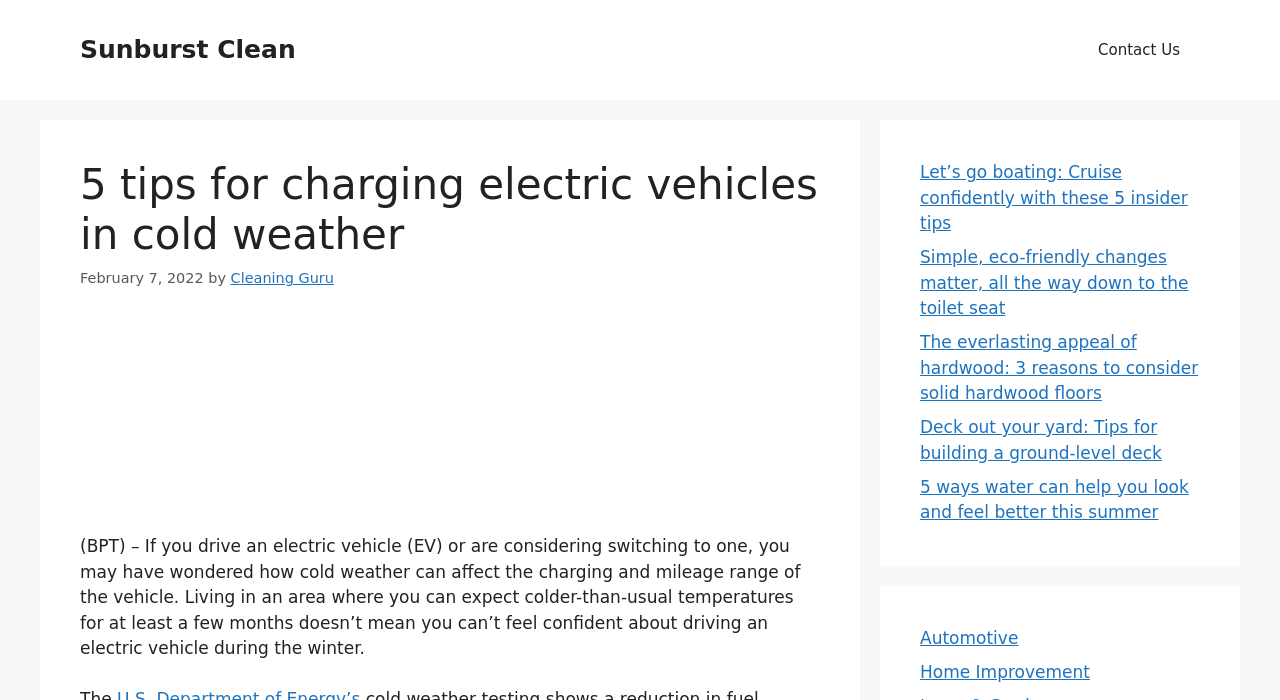What is the headline of the webpage?

5 tips for charging electric vehicles in cold weather